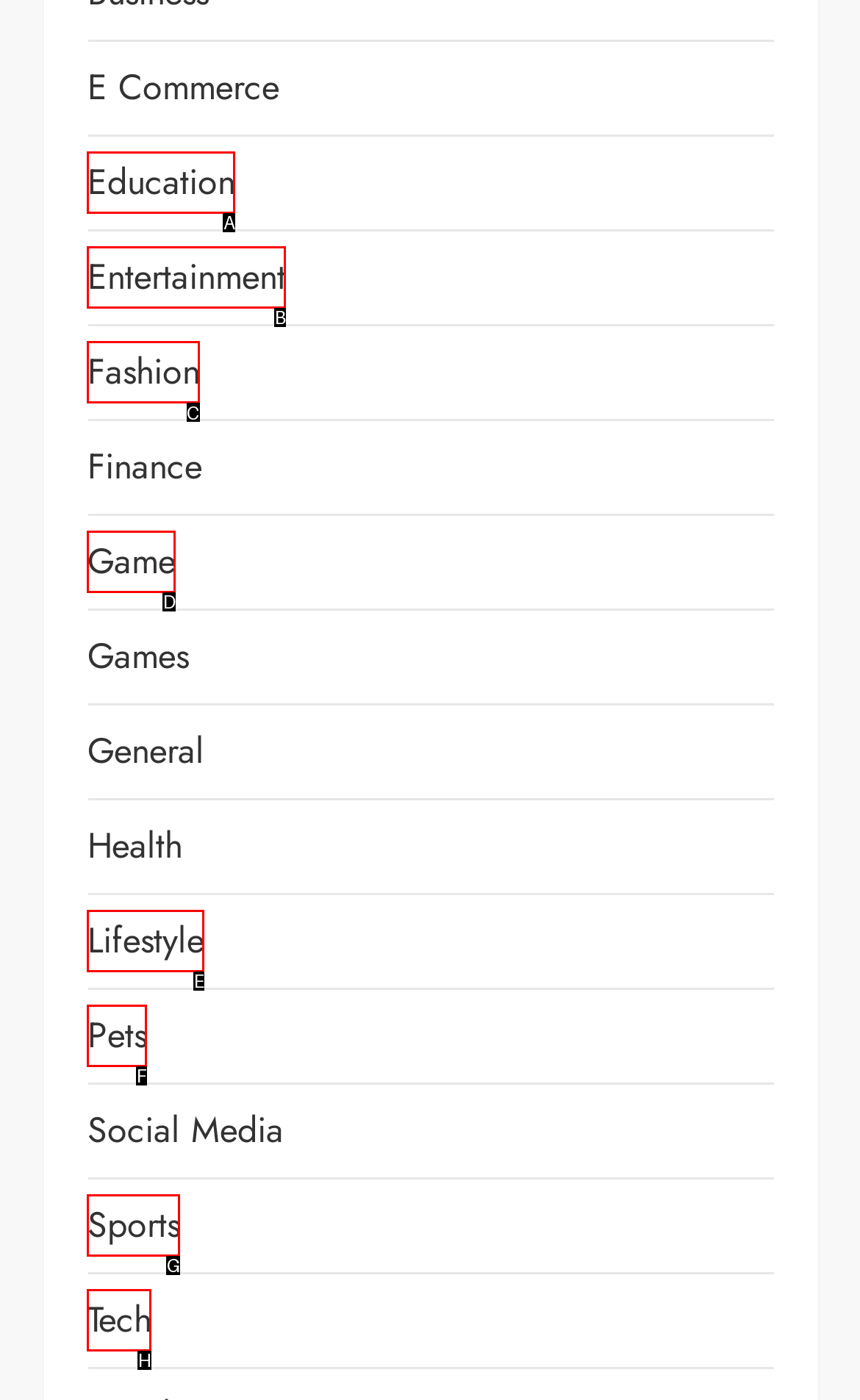Tell me which UI element to click to fulfill the given task: Visit Fashion. Respond with the letter of the correct option directly.

C